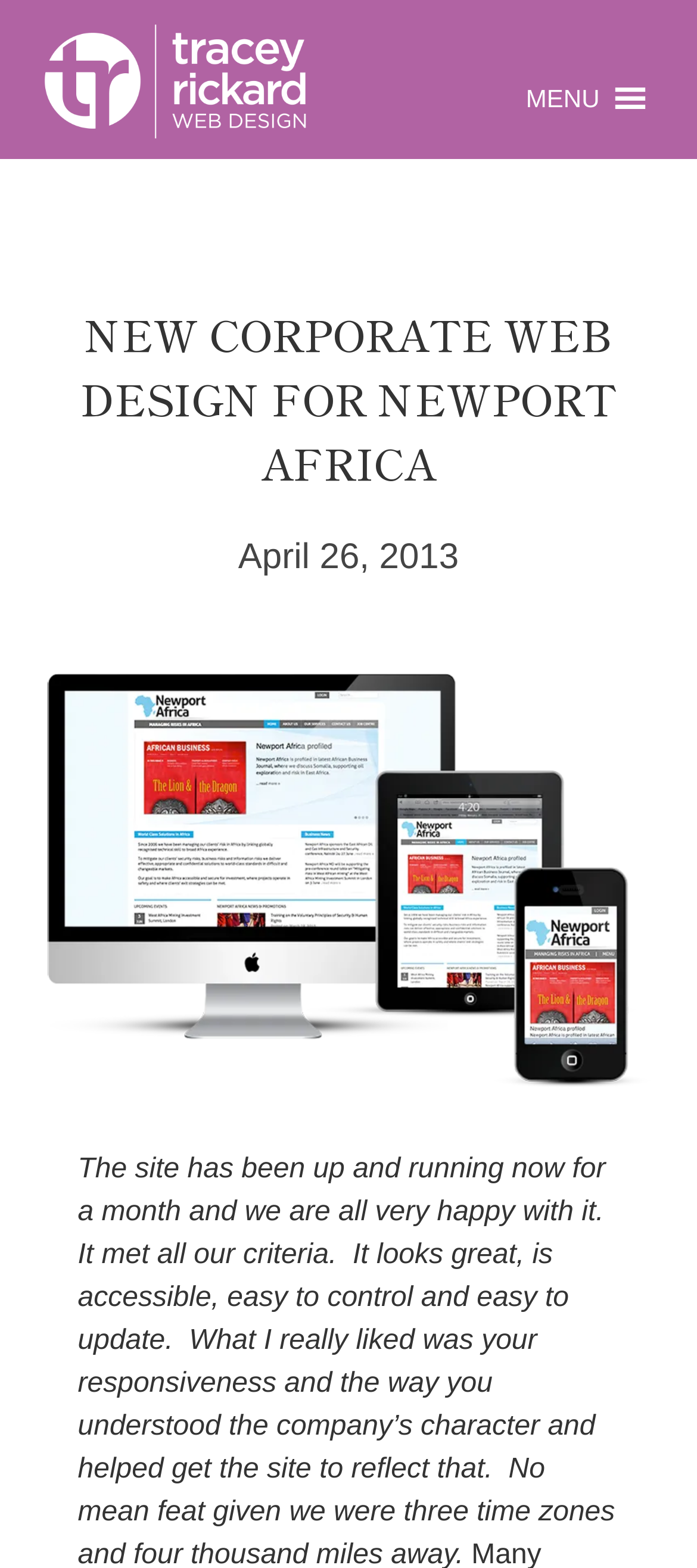Kindly respond to the following question with a single word or a brief phrase: 
What is the type of website design offered?

WordPress Website Design